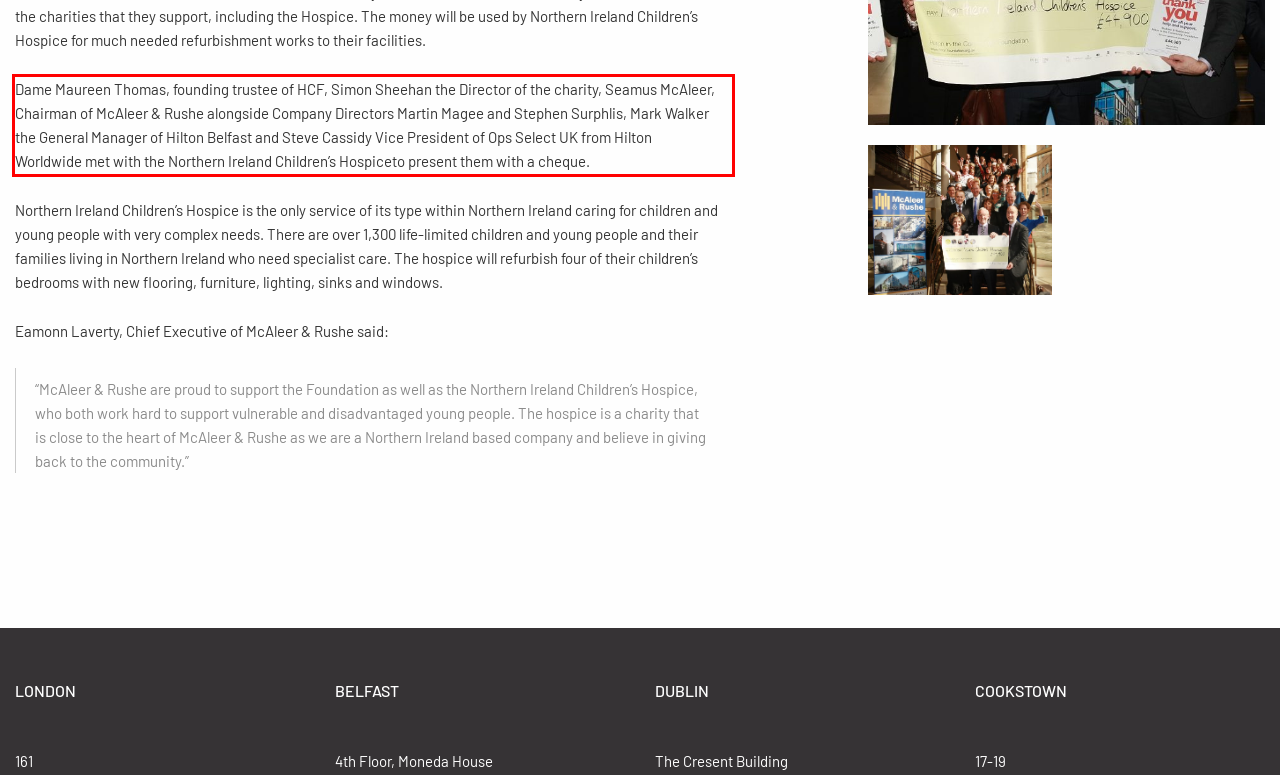You have a screenshot of a webpage with a UI element highlighted by a red bounding box. Use OCR to obtain the text within this highlighted area.

Dame Maureen Thomas, founding trustee of HCF, Simon Sheehan the Director of the charity, Seamus McAleer, Chairman of McAleer & Rushe alongside Company Directors Martin Magee and Stephen Surphlis, Mark Walker the General Manager of Hilton Belfast and Steve Cassidy Vice President of Ops Select UK from Hilton Worldwide met with the Northern Ireland Children’s Hospiceto present them with a cheque.